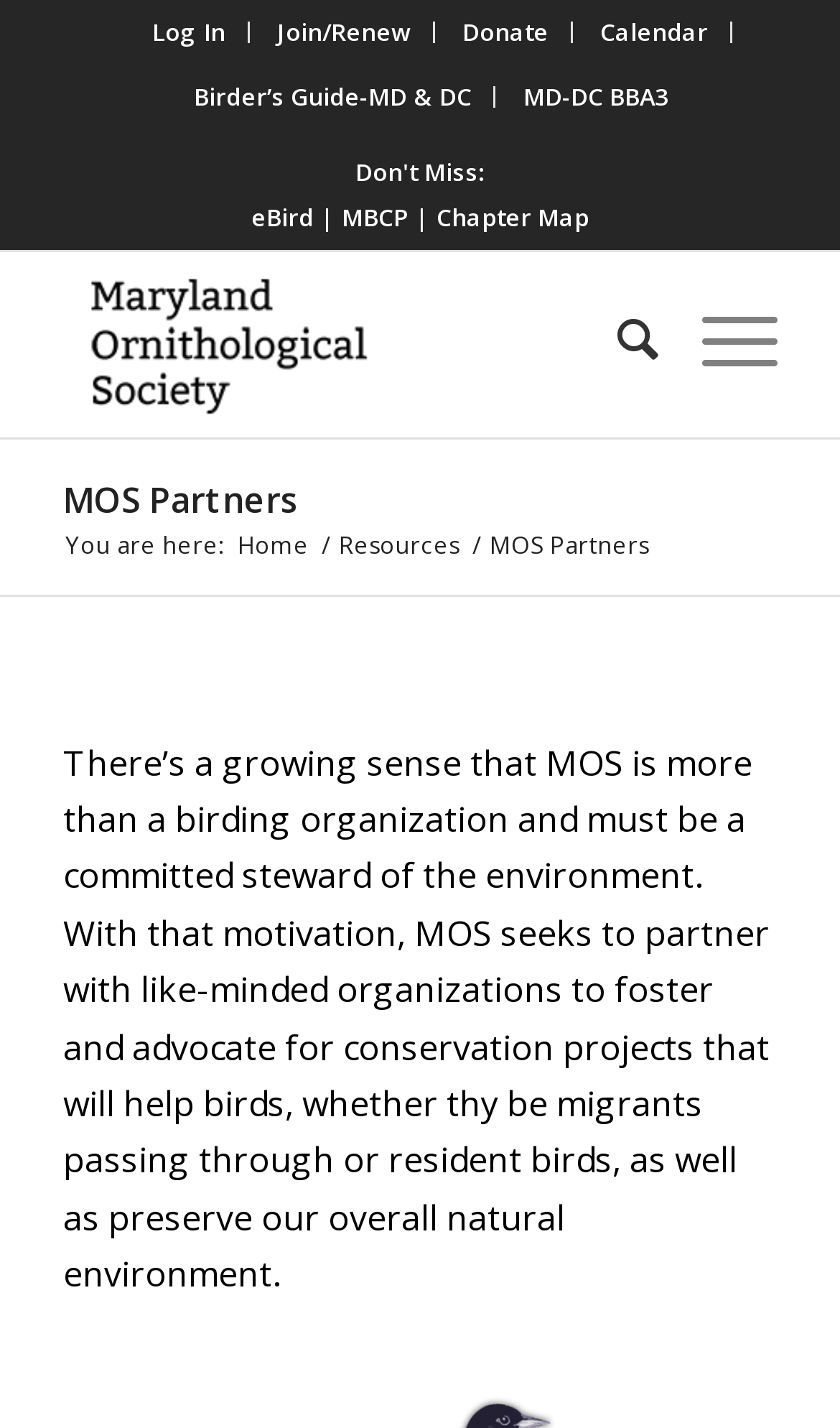Produce an extensive caption that describes everything on the webpage.

The webpage is about MOS Partners, a part of the Maryland Ornithological Society. At the top, there is a vertical menu with six items: "Log In", "Join/Renew", "Donate", "Calendar", "Birder’s Guide-MD & DC", and "MD-DC BBA3". Below the menu, there are three links: "eBird", "MBCP", and "Chapter Map". 

To the right of these links, there is a table with a logo of the Maryland Ornithological Society and a search bar at the bottom. The logo is accompanied by a text "MOS – text only-bitter-blackblack@0,25x". 

Below the table, there is a heading "MOS Partners" with a link to the same page. Underneath, there is a breadcrumb navigation with links to "Home" and "Resources", separated by a slash. The current page is "MOS Partners". 

The main content of the page is a paragraph of text that explains the mission of MOS Partners, which is to partner with like-minded organizations to foster and advocate for conservation projects that help birds and preserve the natural environment.